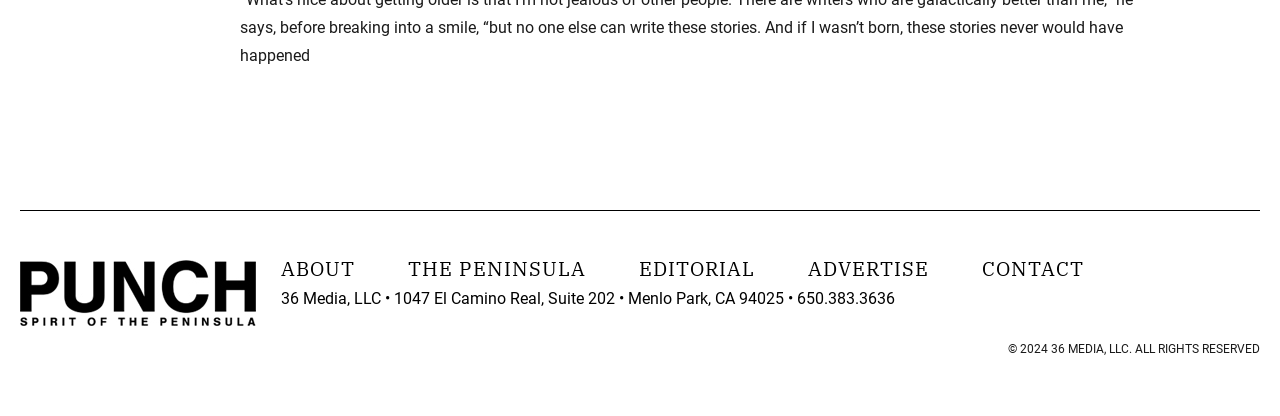Analyze the image and answer the question with as much detail as possible: 
What is the phone number?

I found the phone number by looking at the static text element that contains the address, which is '36 Media, LLC • 1047 El Camino Real, Suite 202 • Menlo Park, CA 94025 • 650.383.3636'.